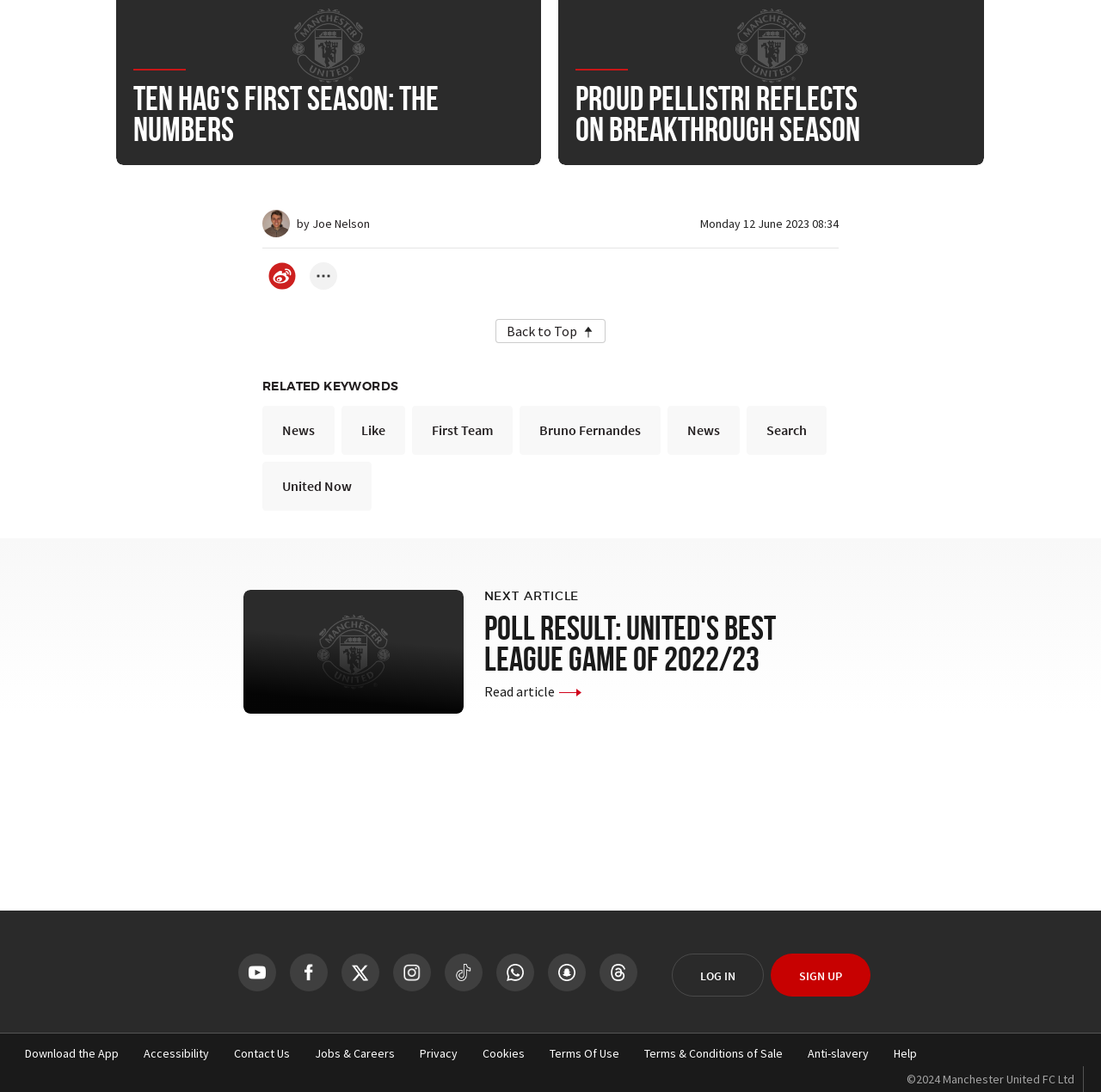Please specify the bounding box coordinates in the format (top-left x, top-left y, bottom-right x, bottom-right y), with all values as floating point numbers between 0 and 1. Identify the bounding box of the UI element described by: News

[0.606, 0.112, 0.672, 0.157]